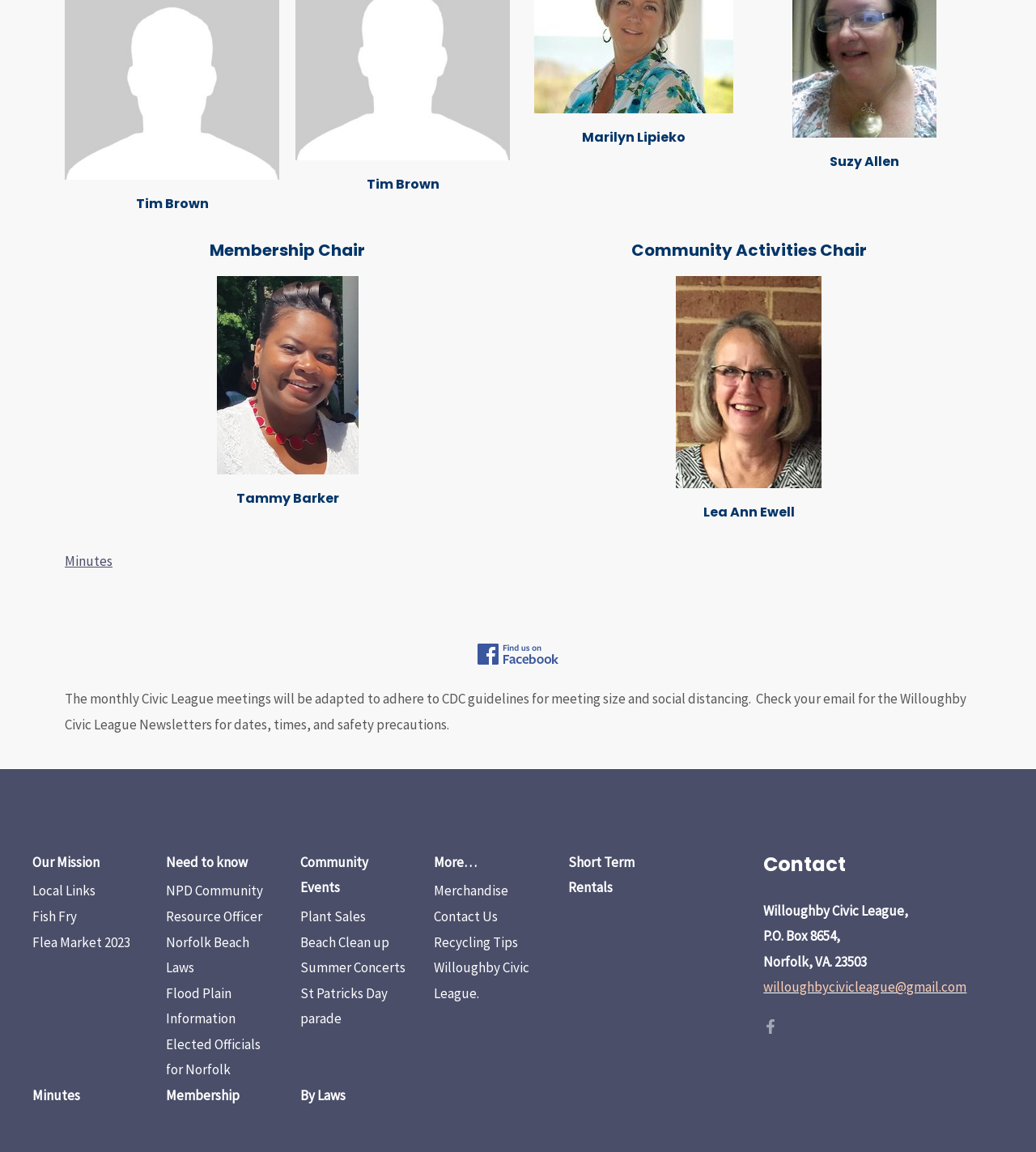Identify the bounding box coordinates for the element you need to click to achieve the following task: "Read the 'State of Content Marketing 2022 Global Report'". The coordinates must be four float values ranging from 0 to 1, formatted as [left, top, right, bottom].

None